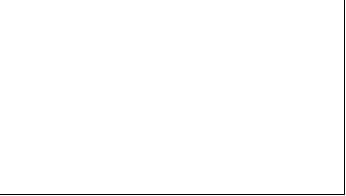Please answer the following question using a single word or phrase: 
What is the purpose of the blog post?

Informing readers